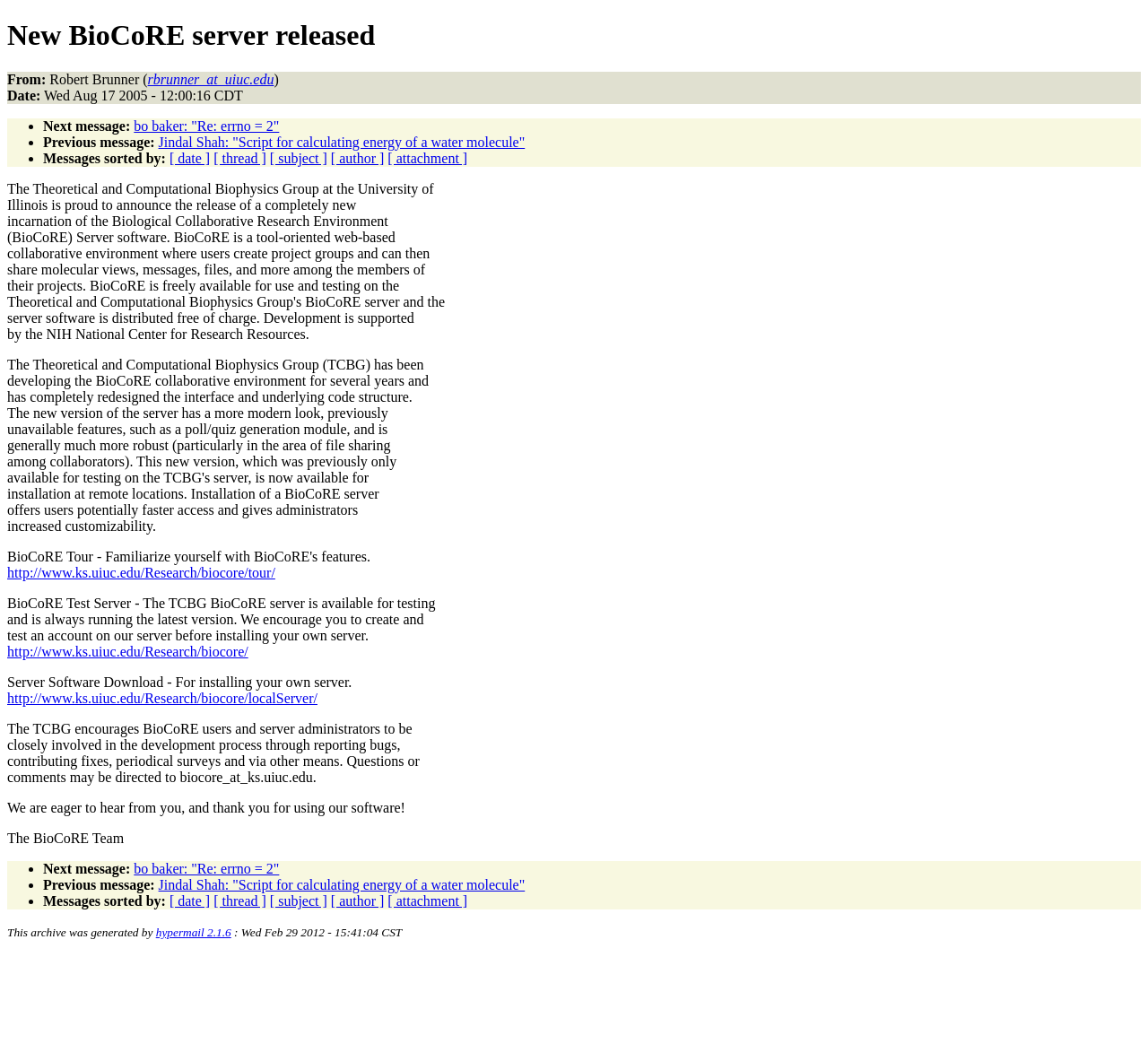Provide the bounding box coordinates for the UI element described in this sentence: "http://www.ks.uiuc.edu/Research/biocore/". The coordinates should be four float values between 0 and 1, i.e., [left, top, right, bottom].

[0.006, 0.617, 0.216, 0.631]